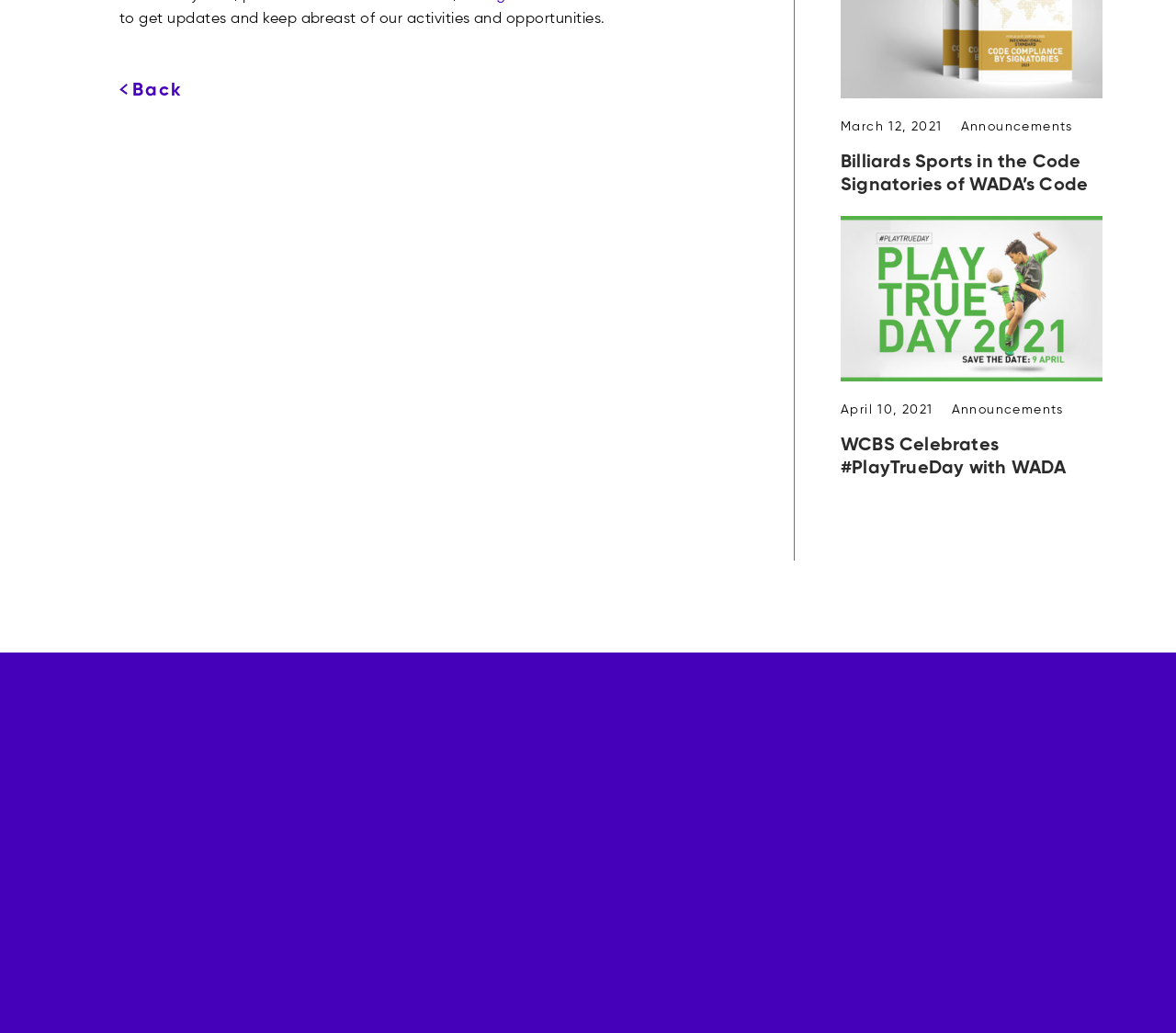Respond to the question with just a single word or phrase: 
What are the categories in the bottom navigation menu?

SPORTS, ABOUT, ANTI-DOPING, NEWSROOM, CONTACT